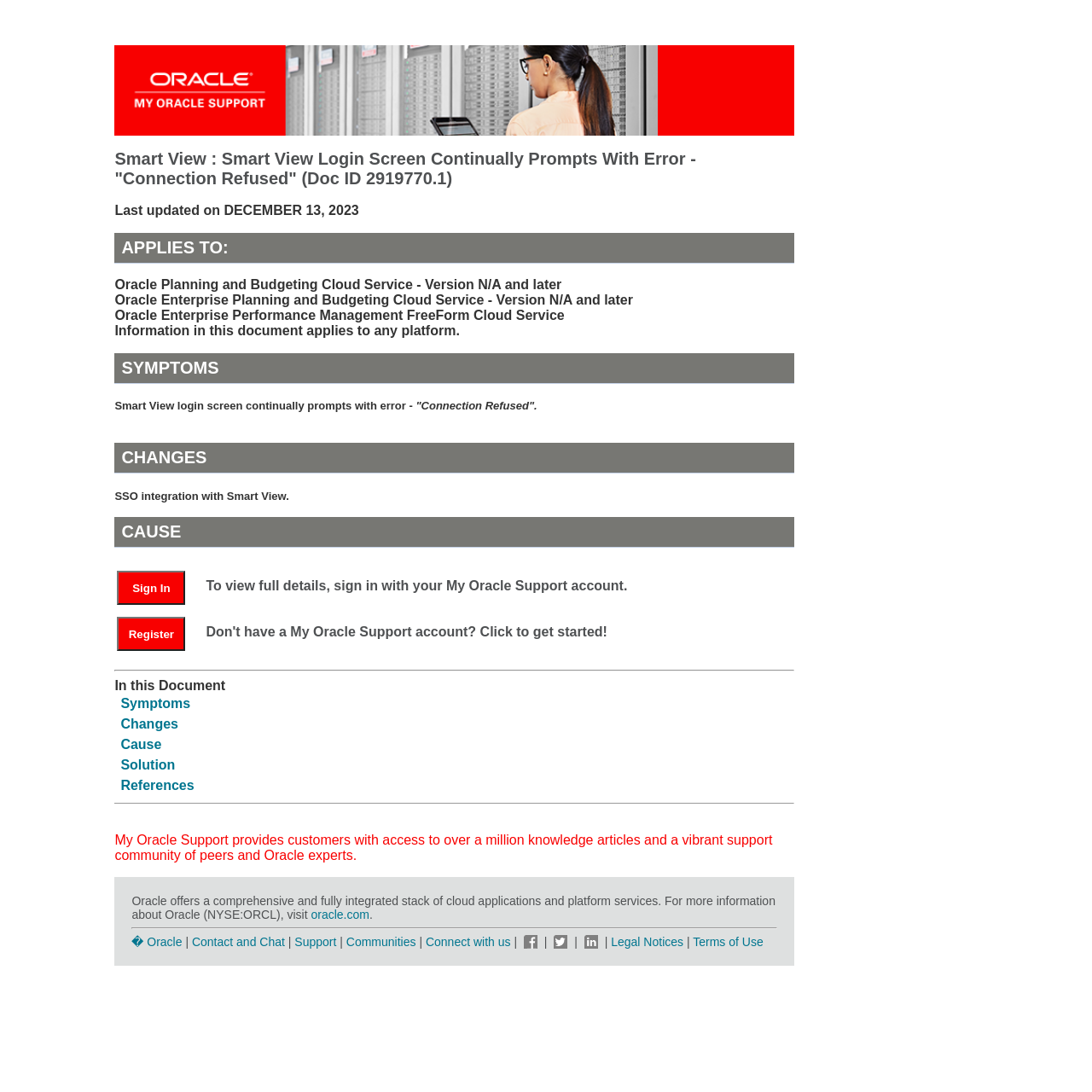Please provide a short answer using a single word or phrase for the question:
What are the platforms to which the information in this document applies?

Any platform